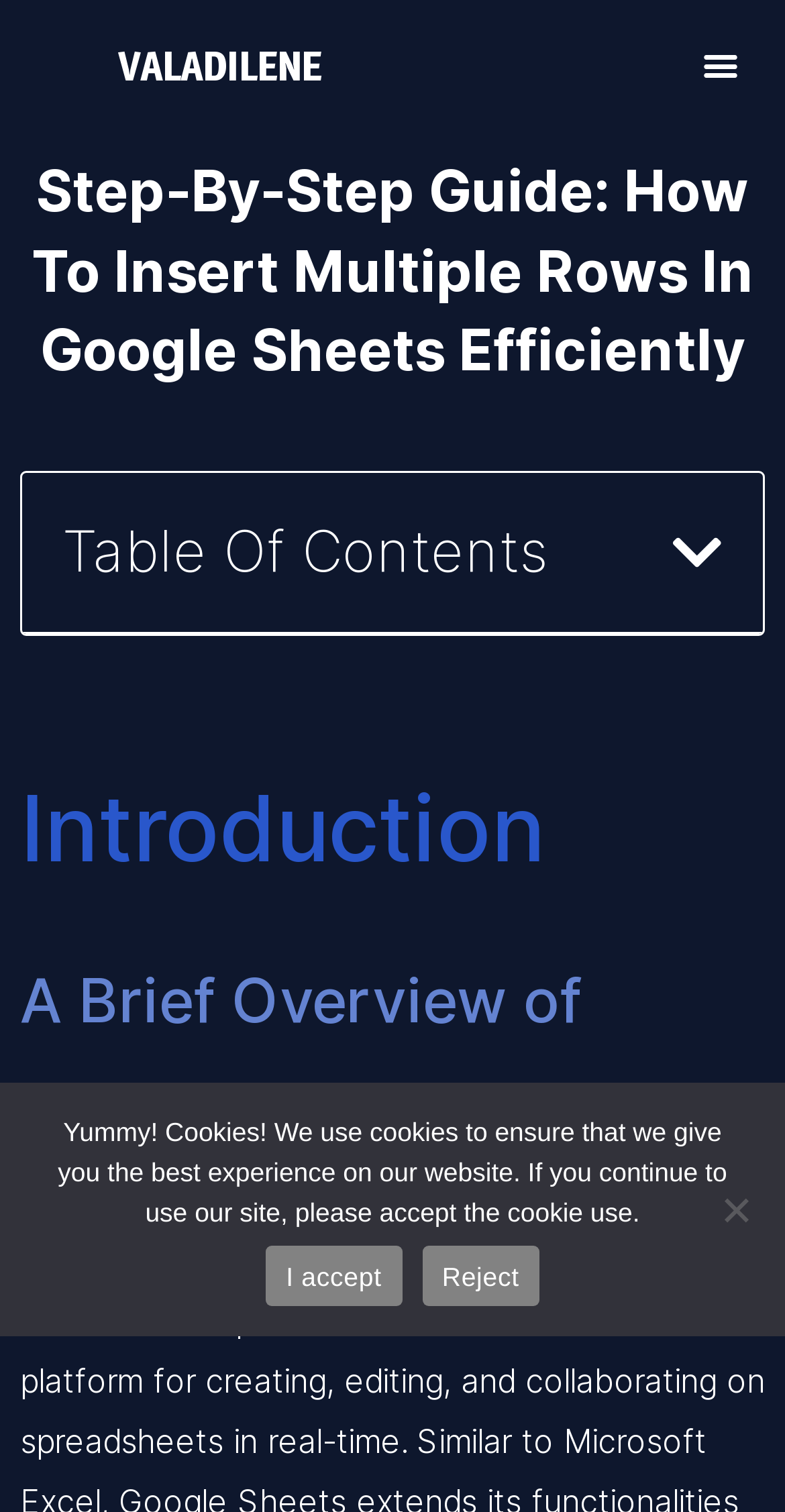What is the purpose of the button 'Open table of contents'?
Ensure your answer is thorough and detailed.

The button 'Open table of contents' is likely used to expand or collapse the table of contents section, allowing users to easily navigate the webpage's content.